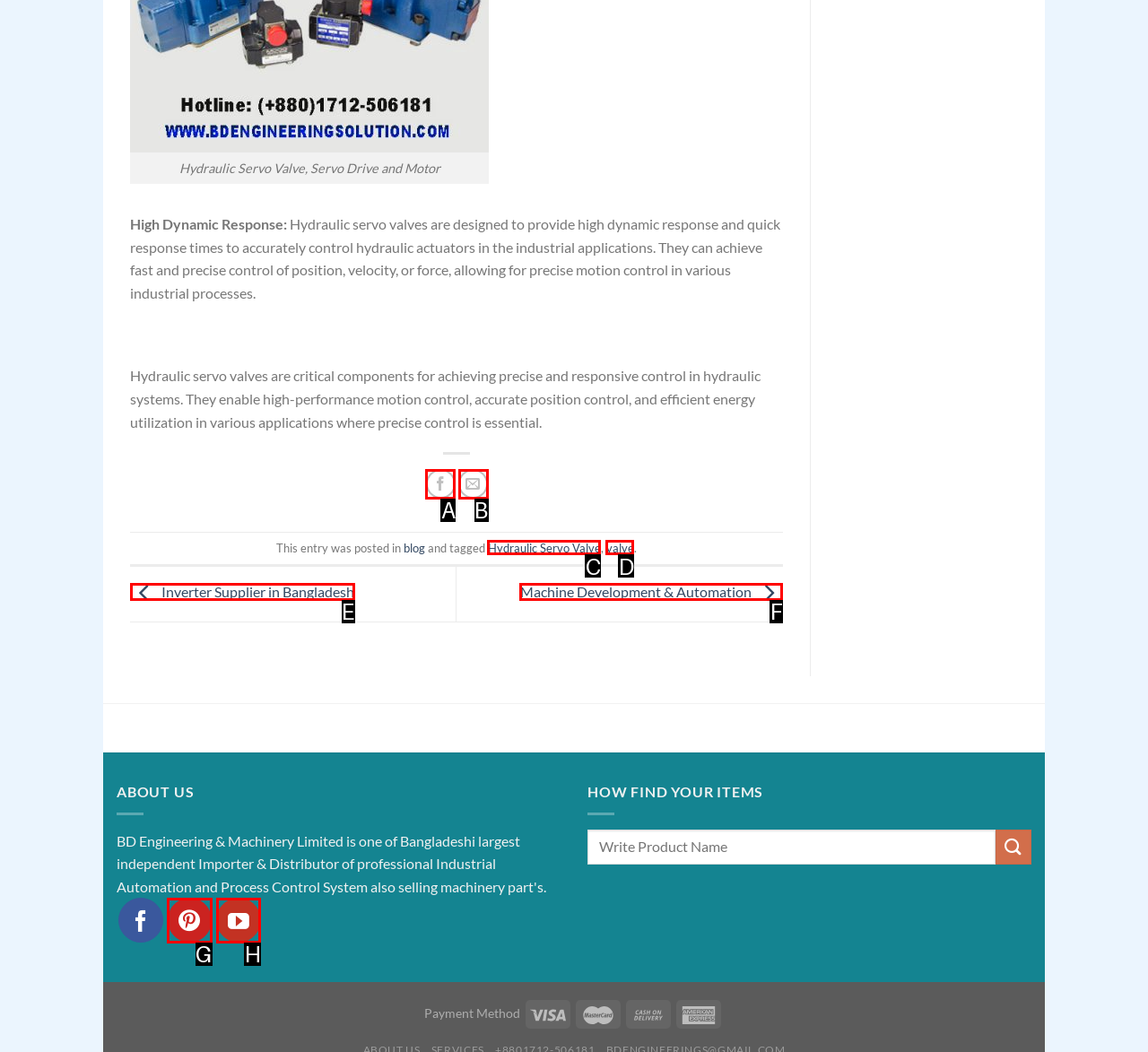Identify the option that corresponds to the description: Hydraulic Servo Valve 
Provide the letter of the matching option from the available choices directly.

C